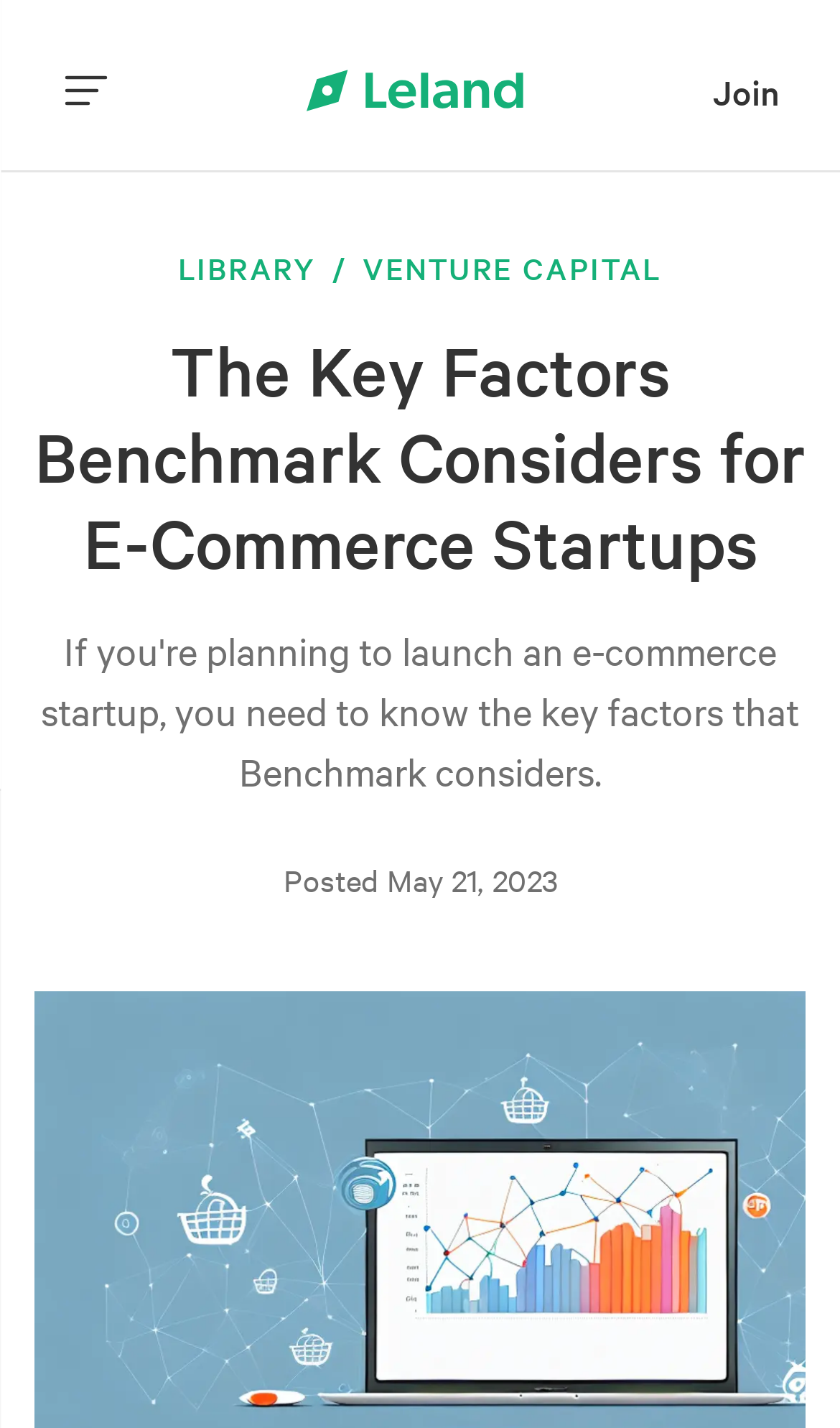Respond with a single word or short phrase to the following question: 
What is the text between 'LIBRARY' and 'VENTURE CAPITAL'?

/